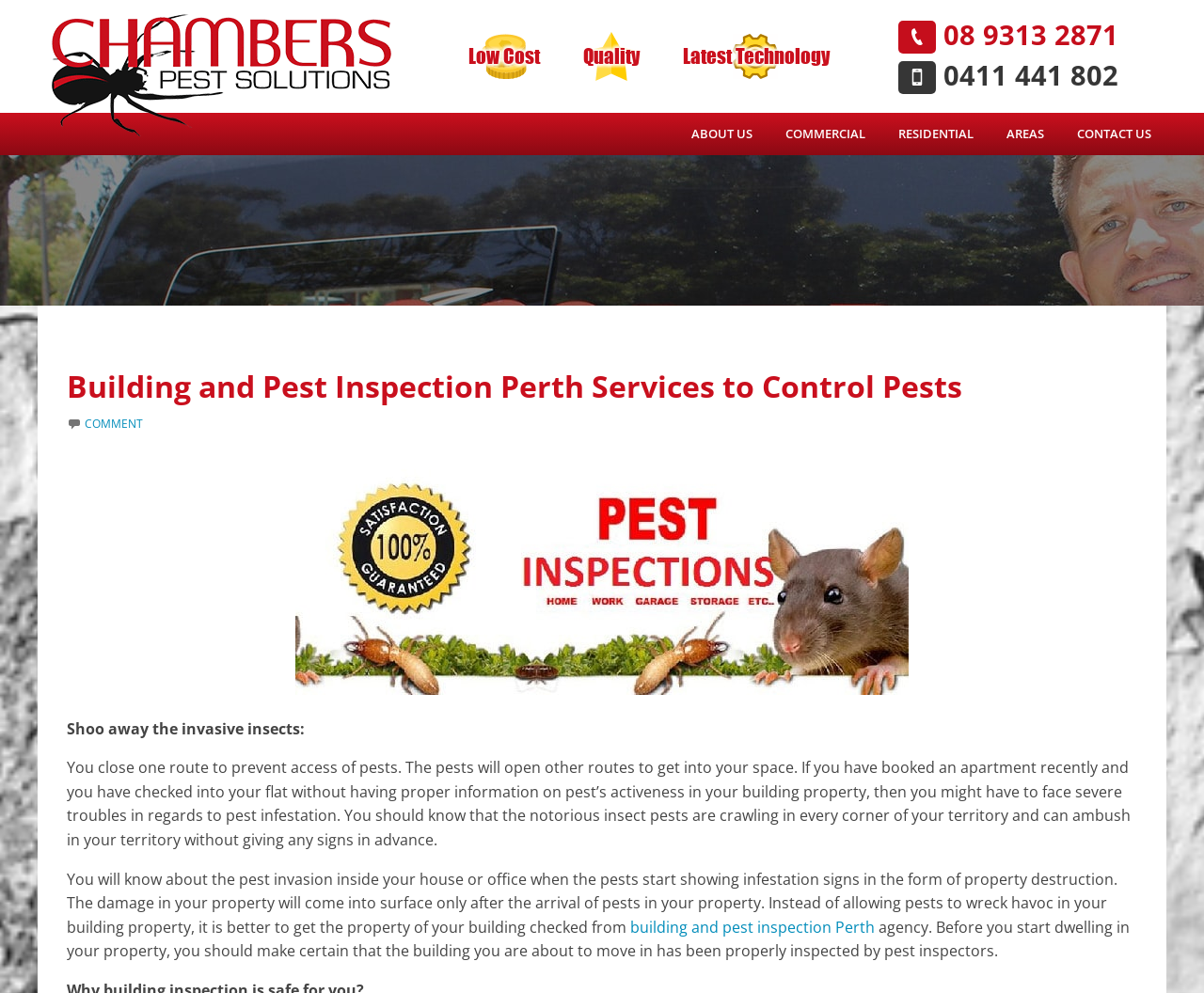How to contact the company?
Please give a detailed answer to the question using the information shown in the image.

The company can be contacted through phone numbers '08 9313 2871' and '0411 441 802', or through links 'ABOUT US', 'COMMERCIAL', 'RESIDENTIAL', 'AREAS', and 'CONTACT US' at the top of the webpage.